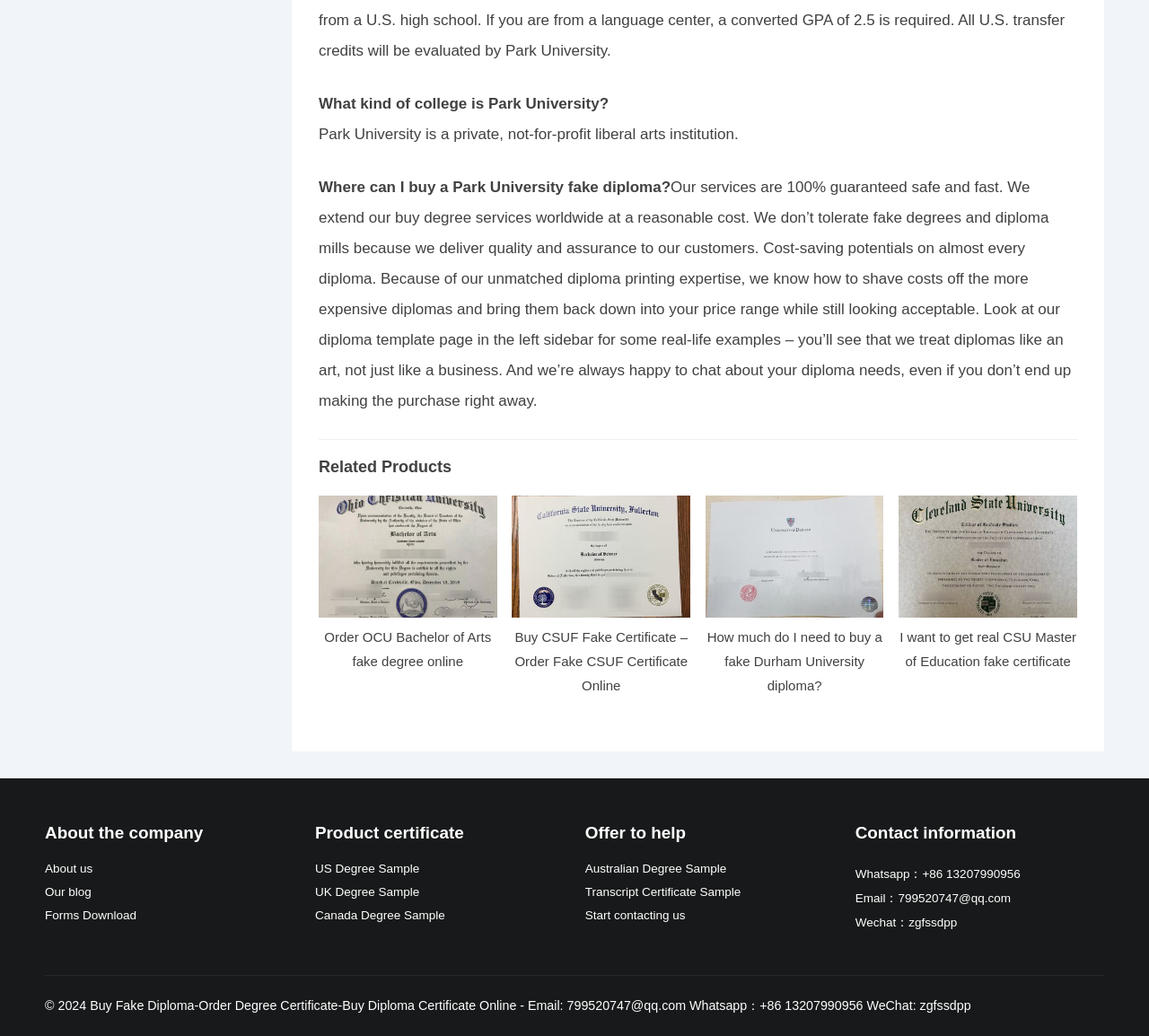Please specify the bounding box coordinates of the clickable section necessary to execute the following command: "View 'About us'".

[0.039, 0.832, 0.081, 0.845]